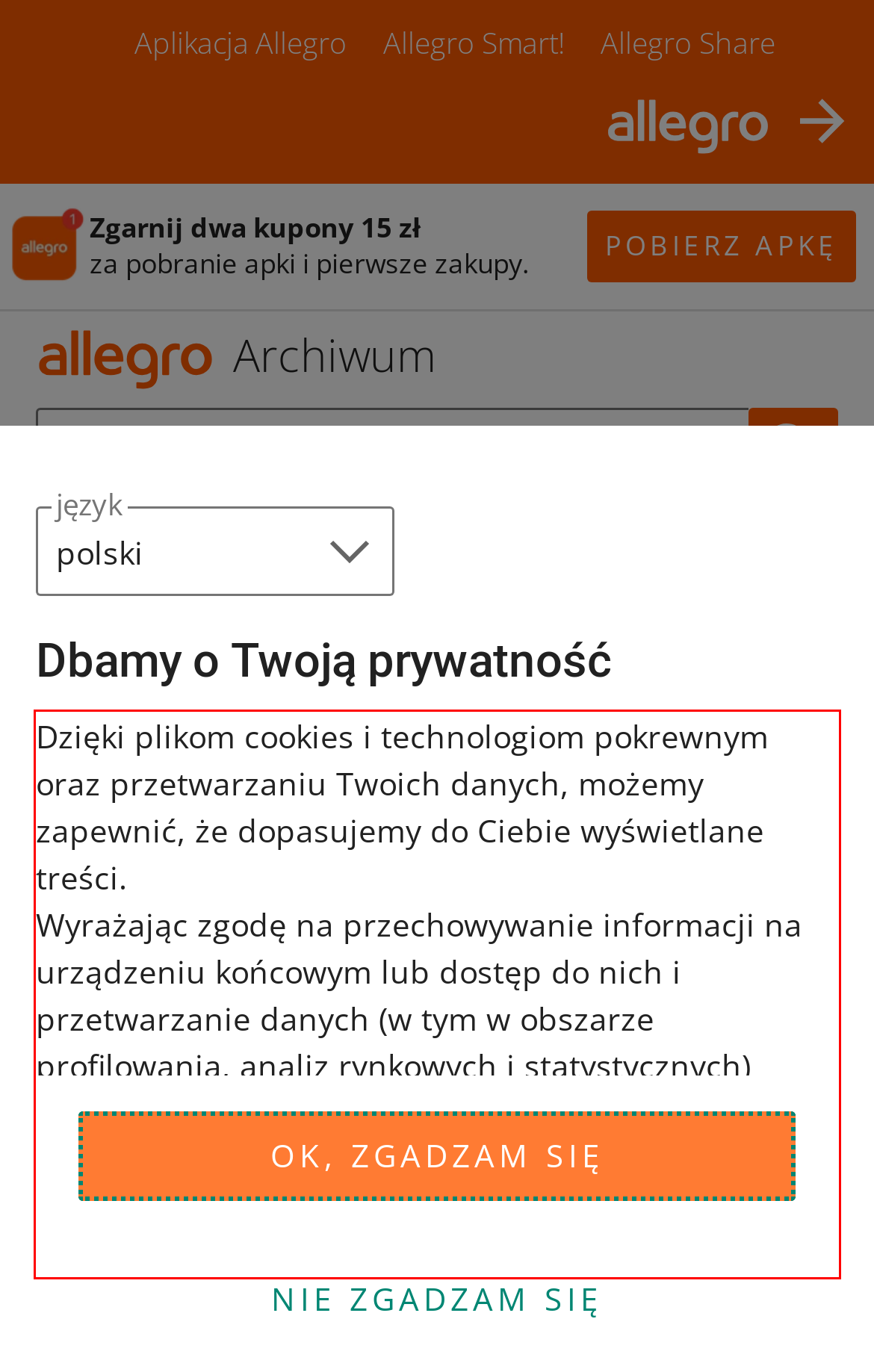You have a screenshot of a webpage, and there is a red bounding box around a UI element. Utilize OCR to extract the text within this red bounding box.

Dzięki plikom cookies i technologiom pokrewnym oraz przetwarzaniu Twoich danych, możemy zapewnić, że dopasujemy do Ciebie wyświetlane treści. Wyrażając zgodę na przechowywanie informacji na urządzeniu końcowym lub dostęp do nich i przetwarzanie danych (w tym w obszarze profilowania, analiz rynkowych i statystycznych) sprawiasz, że łatwiej będzie odnaleźć Ci w Allegro dokładnie to, czego szukasz i potrzebujesz. Administratorem Twoich danych będzie Allegro oraz niektórzy partnerzy, z którymi współpracujemy.